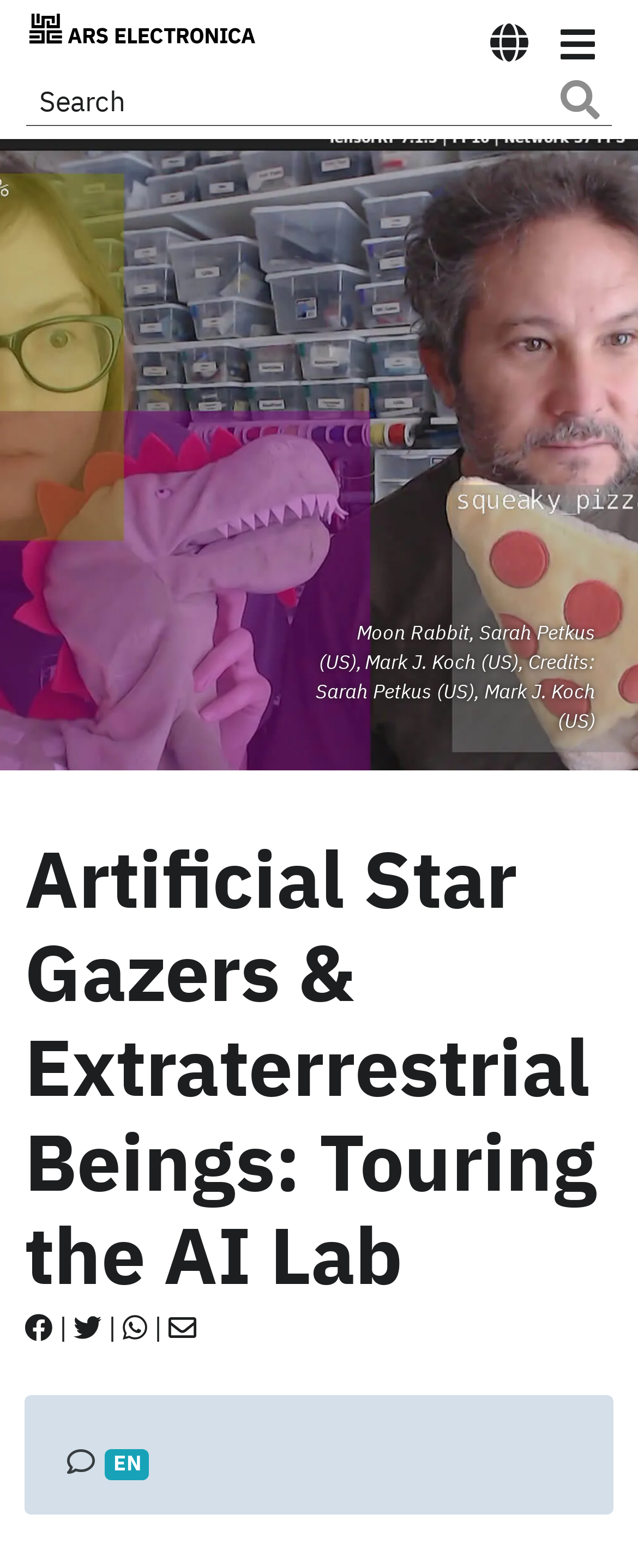Find the main header of the webpage and produce its text content.

Artificial Star Gazers & Extraterrestrial Beings: Touring the AI Lab